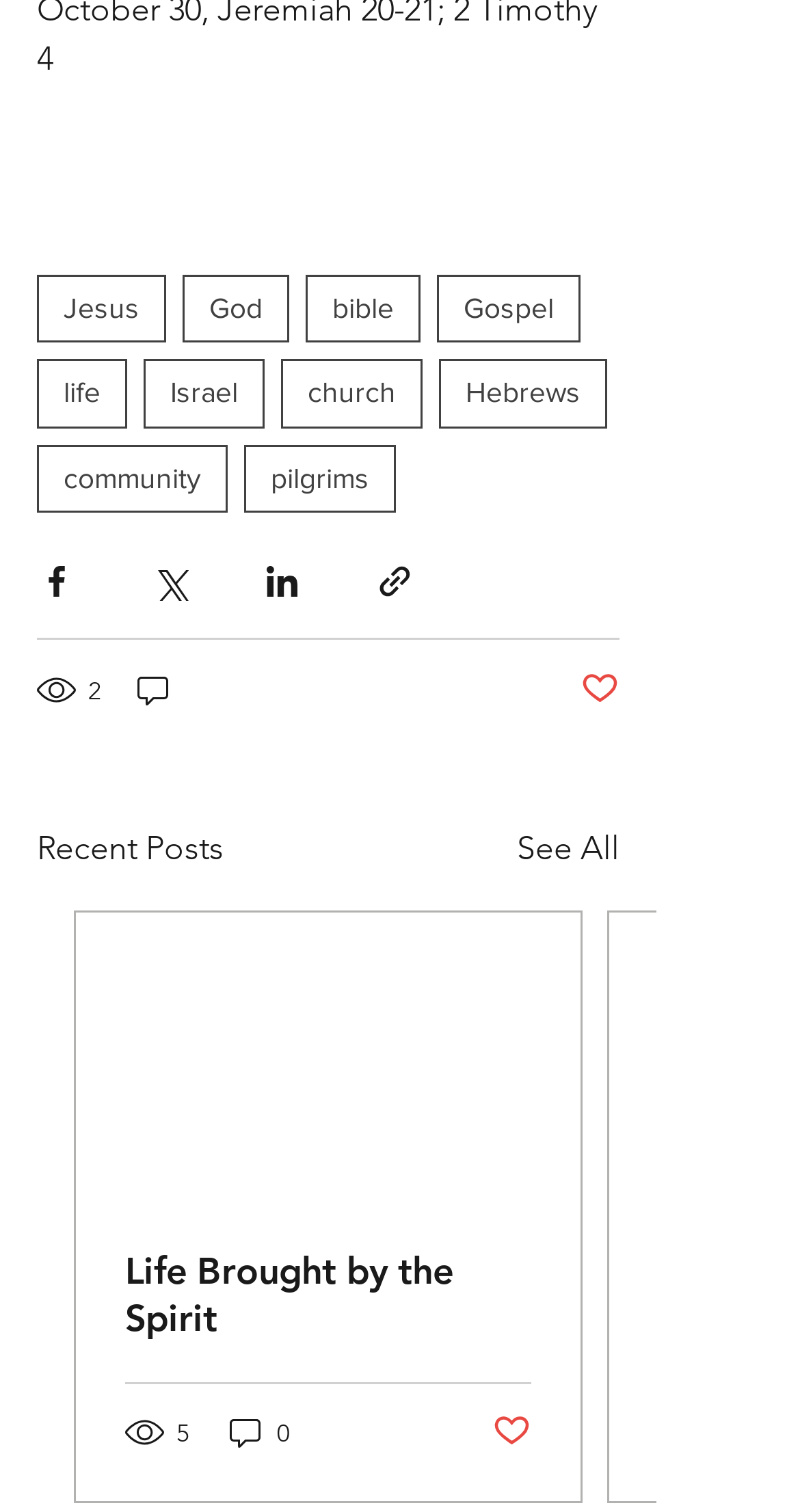Please provide the bounding box coordinates for the element that needs to be clicked to perform the instruction: "View recent posts". The coordinates must consist of four float numbers between 0 and 1, formatted as [left, top, right, bottom].

[0.046, 0.546, 0.279, 0.578]